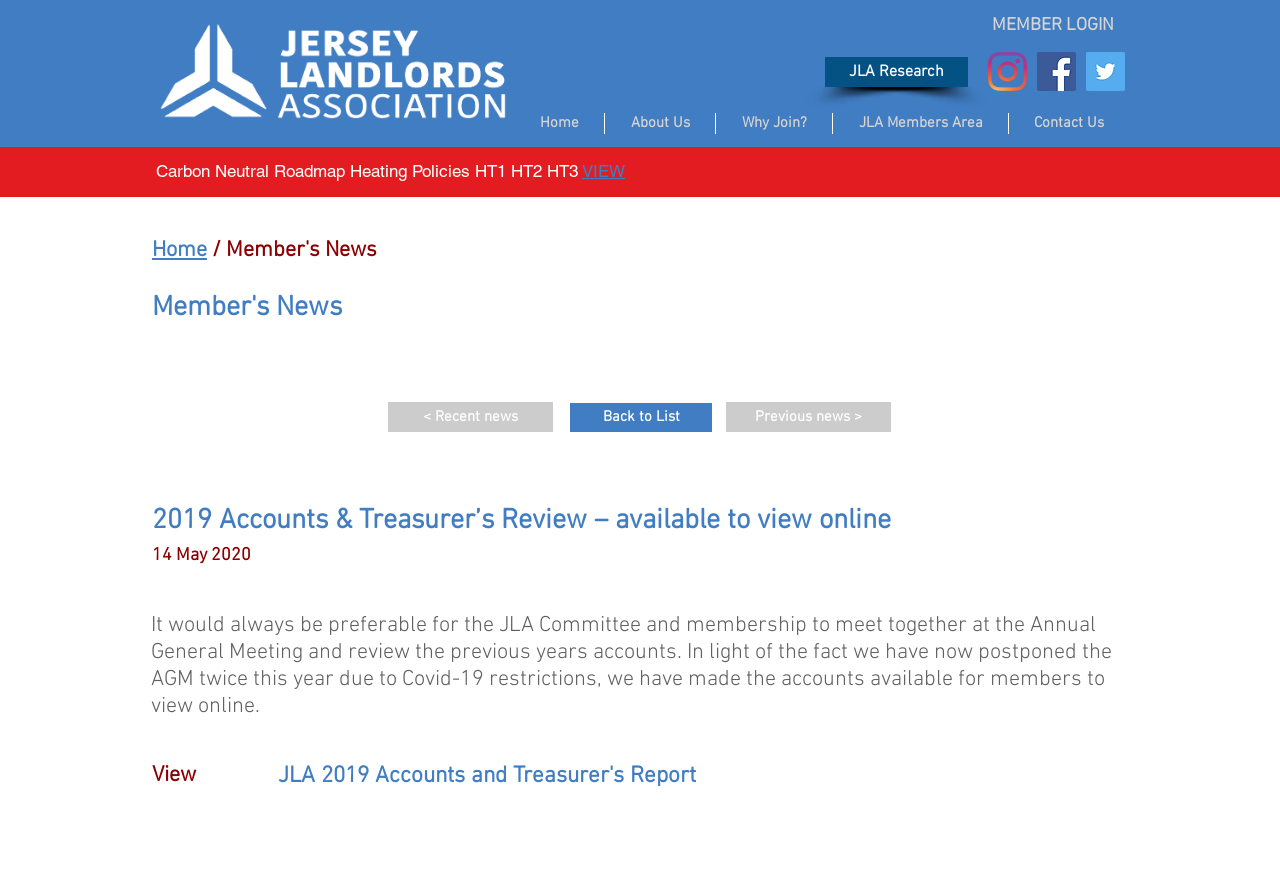Generate a comprehensive description of the contents of the webpage.

The webpage appears to be a news article or blog post from the JLA (Joint Logistics Association) website. At the top of the page, there is a slideshow region with a static text element "Carbon Neutral Roadmap Heating Policies HT1 HT2 HT3" and a "VIEW" link. Below the slideshow, there is a logo image "logo-white.gif" on the left side, and a "MEMBER LOGIN" button on the right side.

On the top-right corner, there is a social bar with links to Instagram, Facebook, and Twitter, each accompanied by an image. Below the social bar, there is a navigation menu with links to "Home", "About Us", "Why Join?", "JLA Members Area", and "Contact Us".

The main content of the page is divided into sections. The first section has a heading "Home / Member's News" and a link to "Home". The second section has a heading "Member's News" and a disabled button "< Recent news" and a link "Back to List". The third section has a heading "2019 Accounts & Treasurer’s Review – available to view online" and a paragraph of text describing the content of the article. There is also a "View" link and a heading "JLA 2019 Accounts and Treasurer's Report" in this section.

At the bottom of the page, there is a button with no text and a heading with a blank character. Overall, the webpage appears to be a news article or blog post from the JLA website, with a focus on the 2019 accounts and treasurer's review.